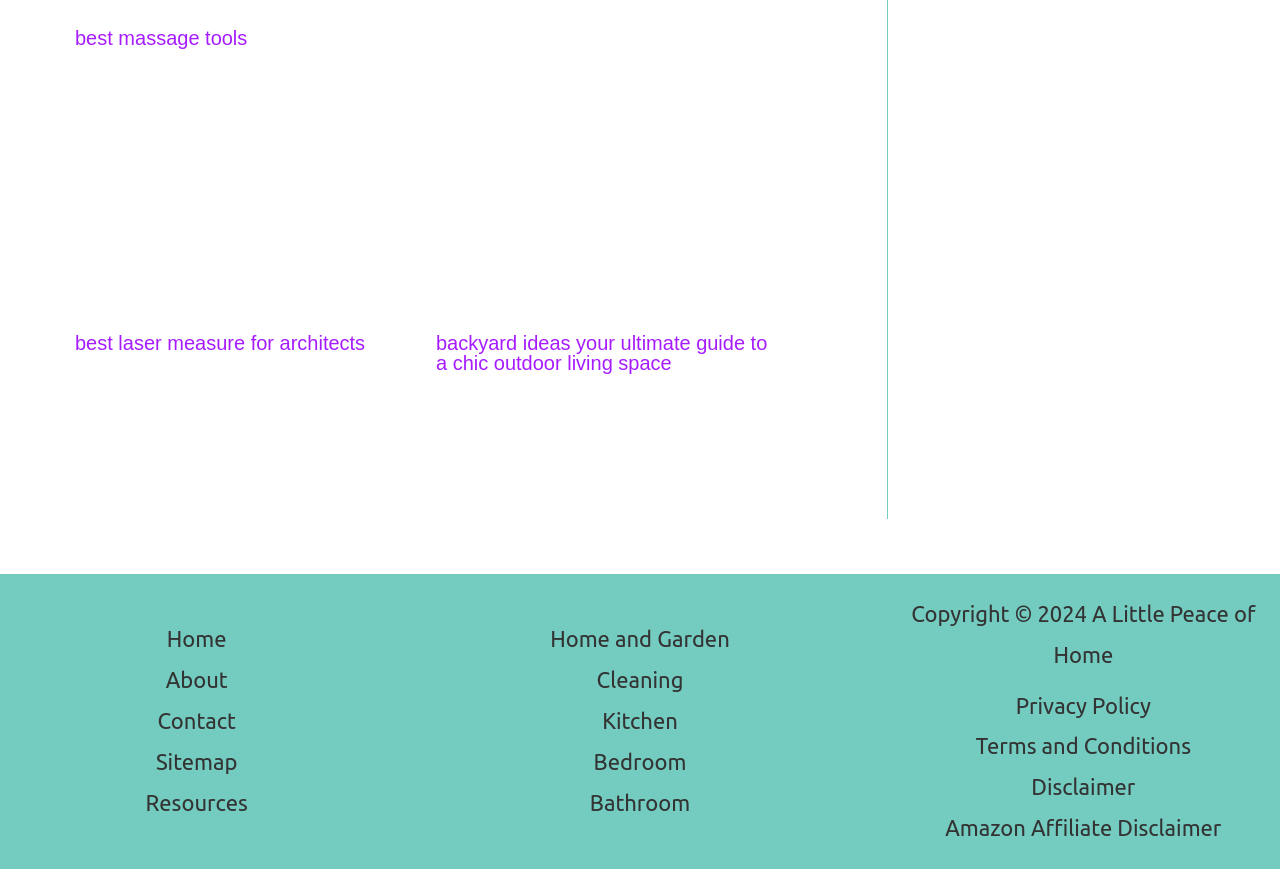Please identify the bounding box coordinates of the region to click in order to complete the given instruction: "Read more about best laser measure for architects". The coordinates should be four float numbers between 0 and 1, i.e., [left, top, right, bottom].

[0.059, 0.211, 0.321, 0.24]